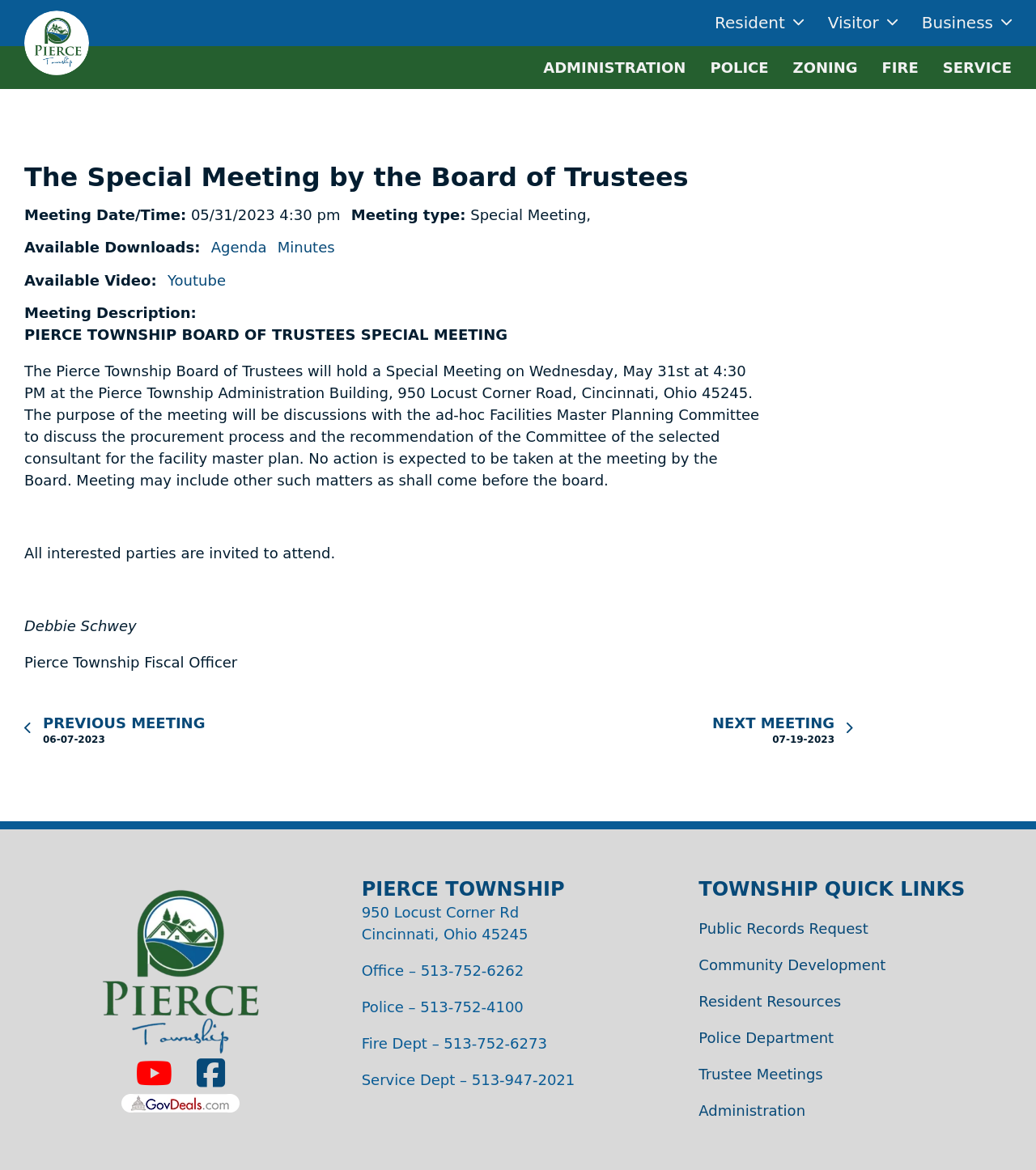Using the element description: "Fire", determine the bounding box coordinates for the specified UI element. The coordinates should be four float numbers between 0 and 1, [left, top, right, bottom].

[0.851, 0.048, 0.887, 0.067]